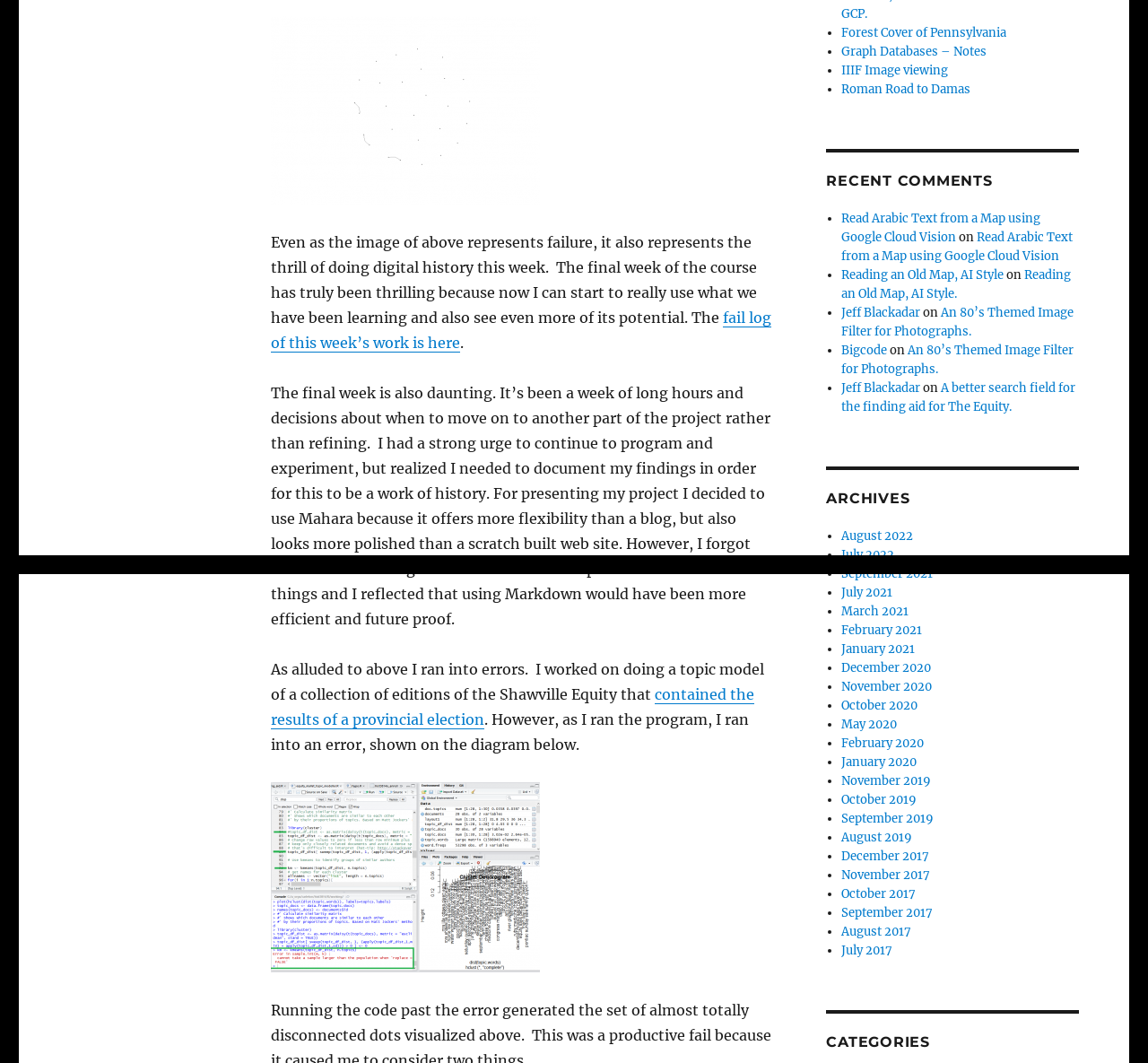Locate the bounding box of the UI element described in the following text: "Graph Databases – Notes".

[0.733, 0.041, 0.859, 0.056]